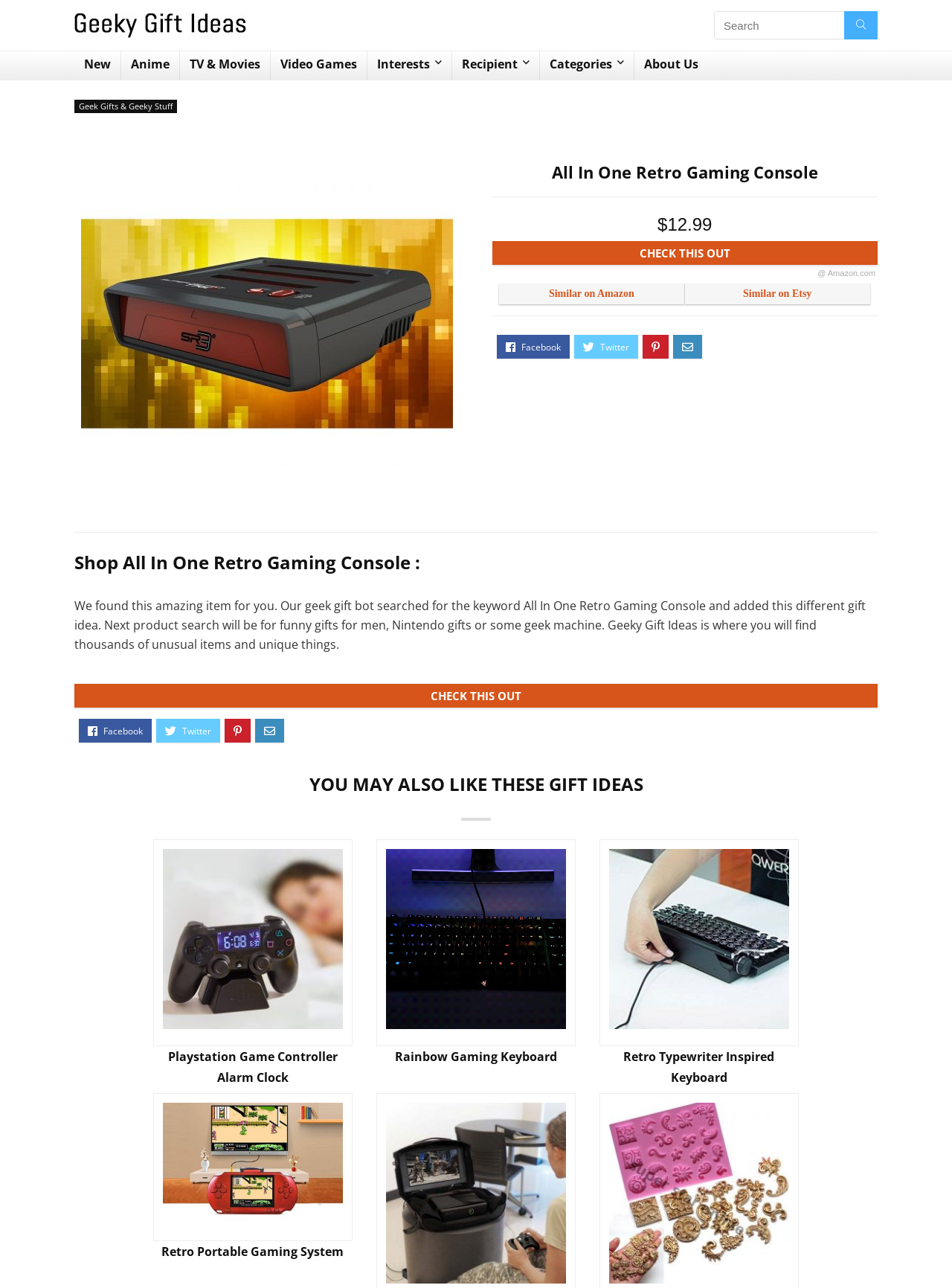What is the keyword used by the geek gift bot to search for the product?
Please give a detailed answer to the question using the information shown in the image.

According to the product description, the geek gift bot searched for the keyword 'All In One Retro Gaming Console' to find the product.